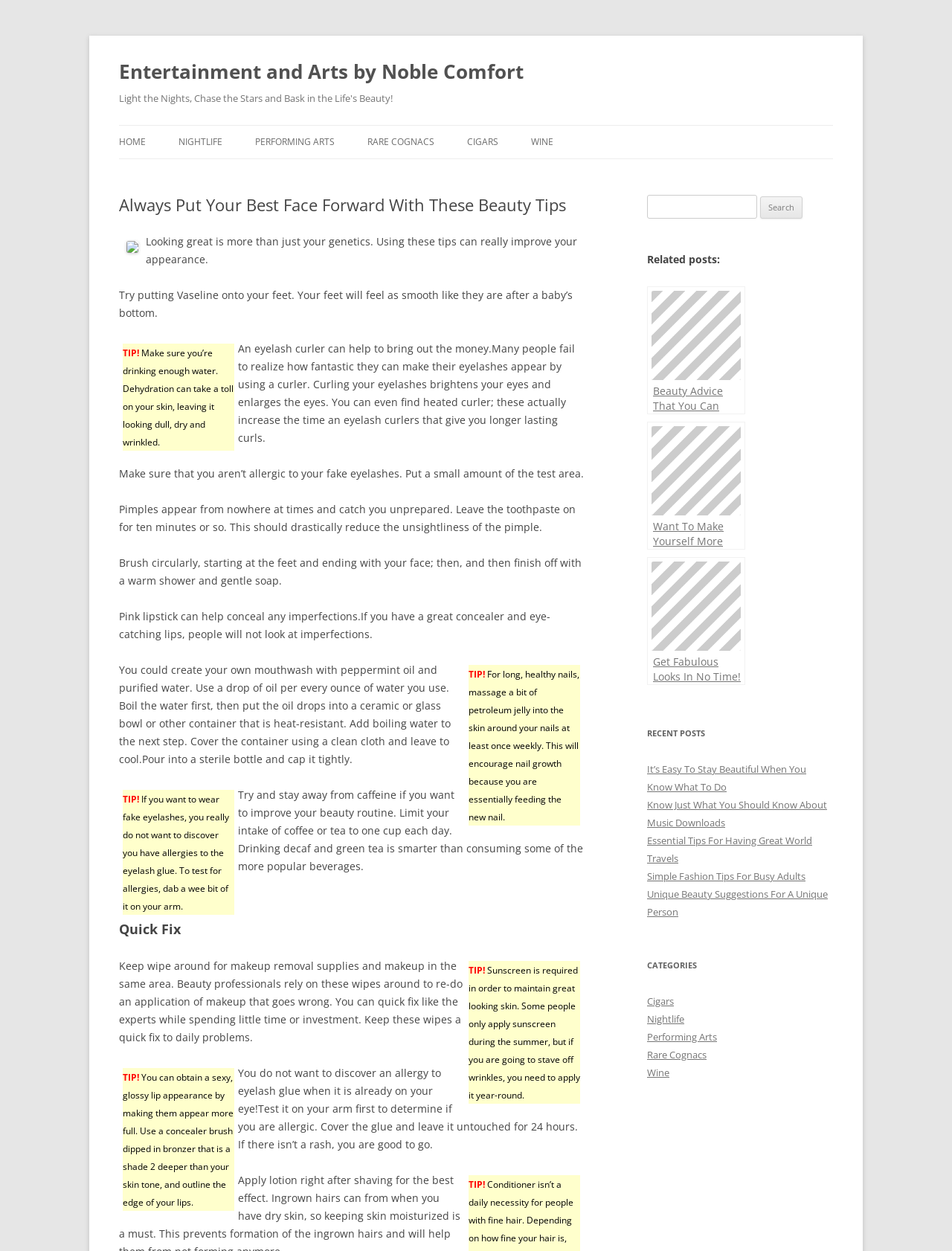Please mark the bounding box coordinates of the area that should be clicked to carry out the instruction: "Search for something".

[0.68, 0.156, 0.795, 0.175]